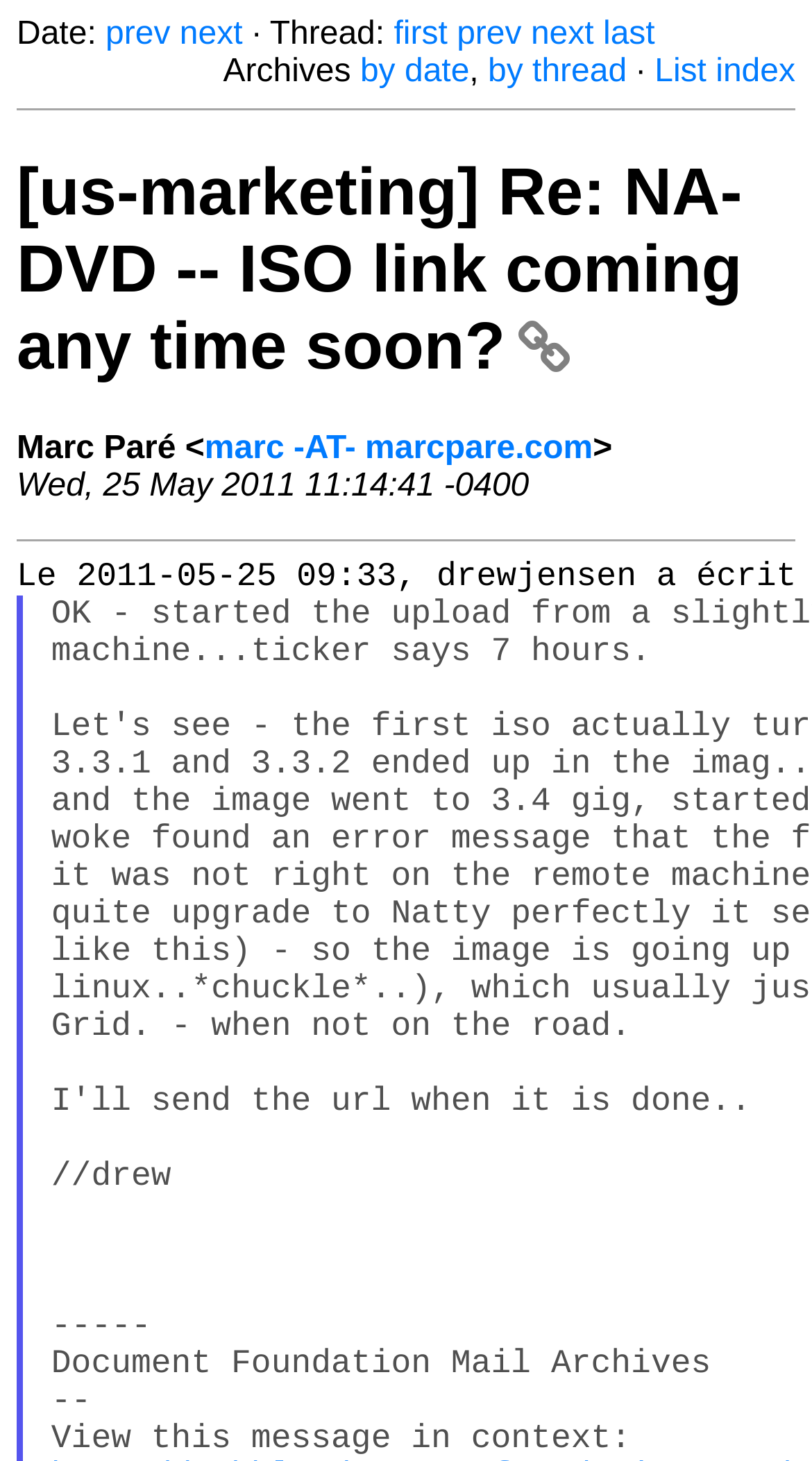Please locate the bounding box coordinates of the element that should be clicked to complete the given instruction: "go to previous page".

[0.13, 0.011, 0.21, 0.036]